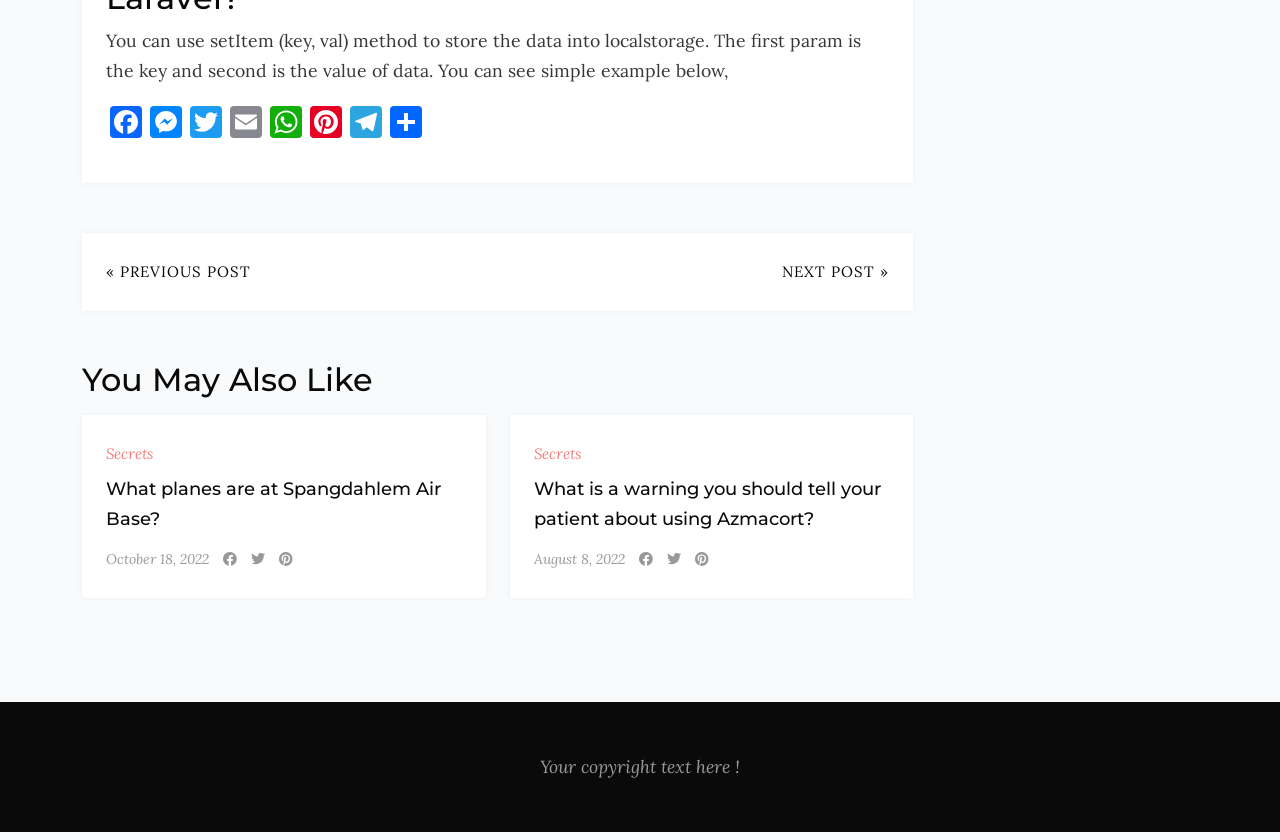Determine the bounding box coordinates of the section I need to click to execute the following instruction: "Go to previous post". Provide the coordinates as four float numbers between 0 and 1, i.e., [left, top, right, bottom].

[0.083, 0.306, 0.196, 0.341]